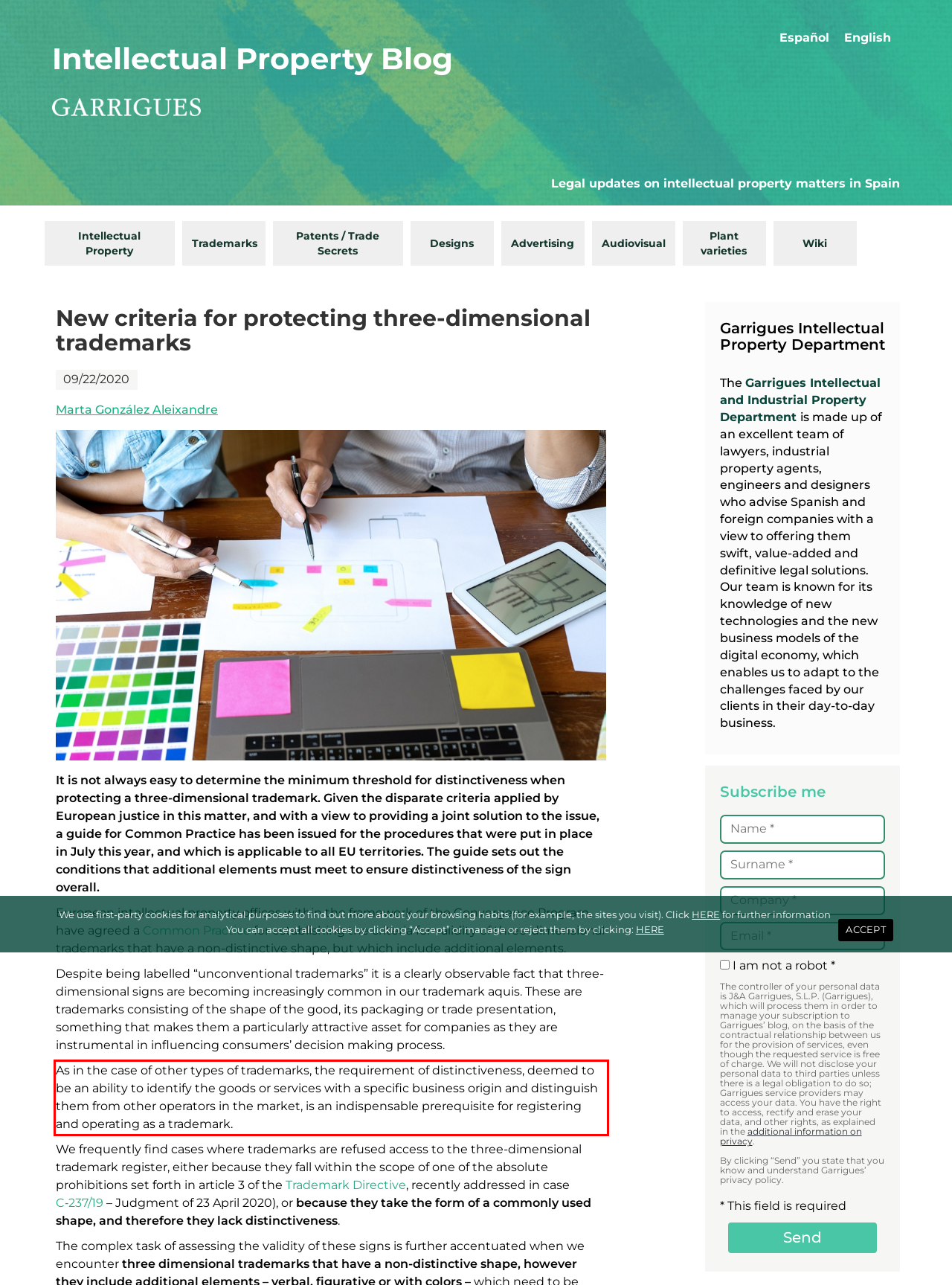You have a screenshot with a red rectangle around a UI element. Recognize and extract the text within this red bounding box using OCR.

As in the case of other types of trademarks, the requirement of distinctiveness, deemed to be an ability to identify the goods or services with a specific business origin and distinguish them from other operators in the market, is an indispensable prerequisite for registering and operating as a trademark.